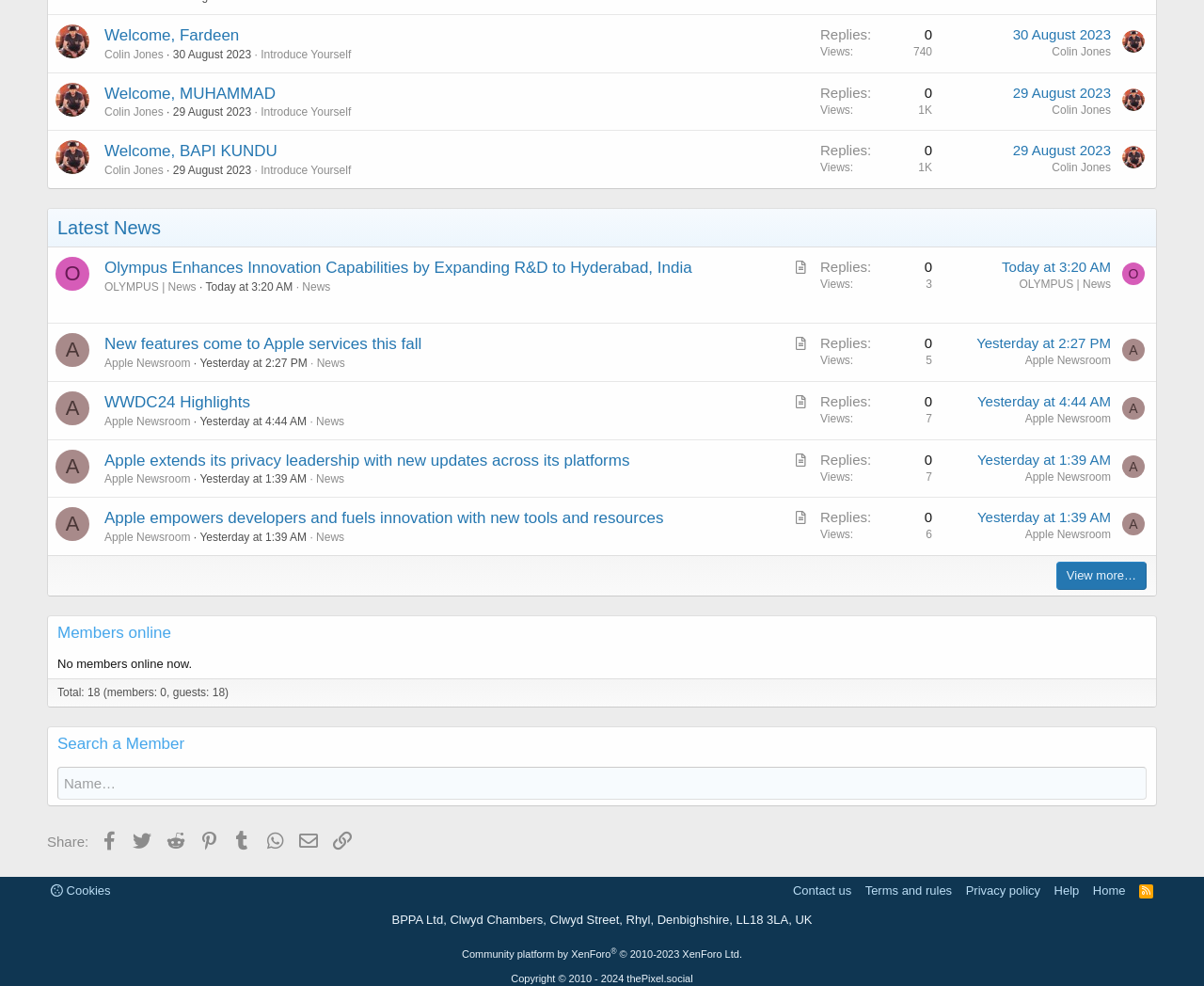Locate the bounding box coordinates of the element I should click to achieve the following instruction: "Check the post by Colin Jones".

[0.046, 0.025, 0.074, 0.059]